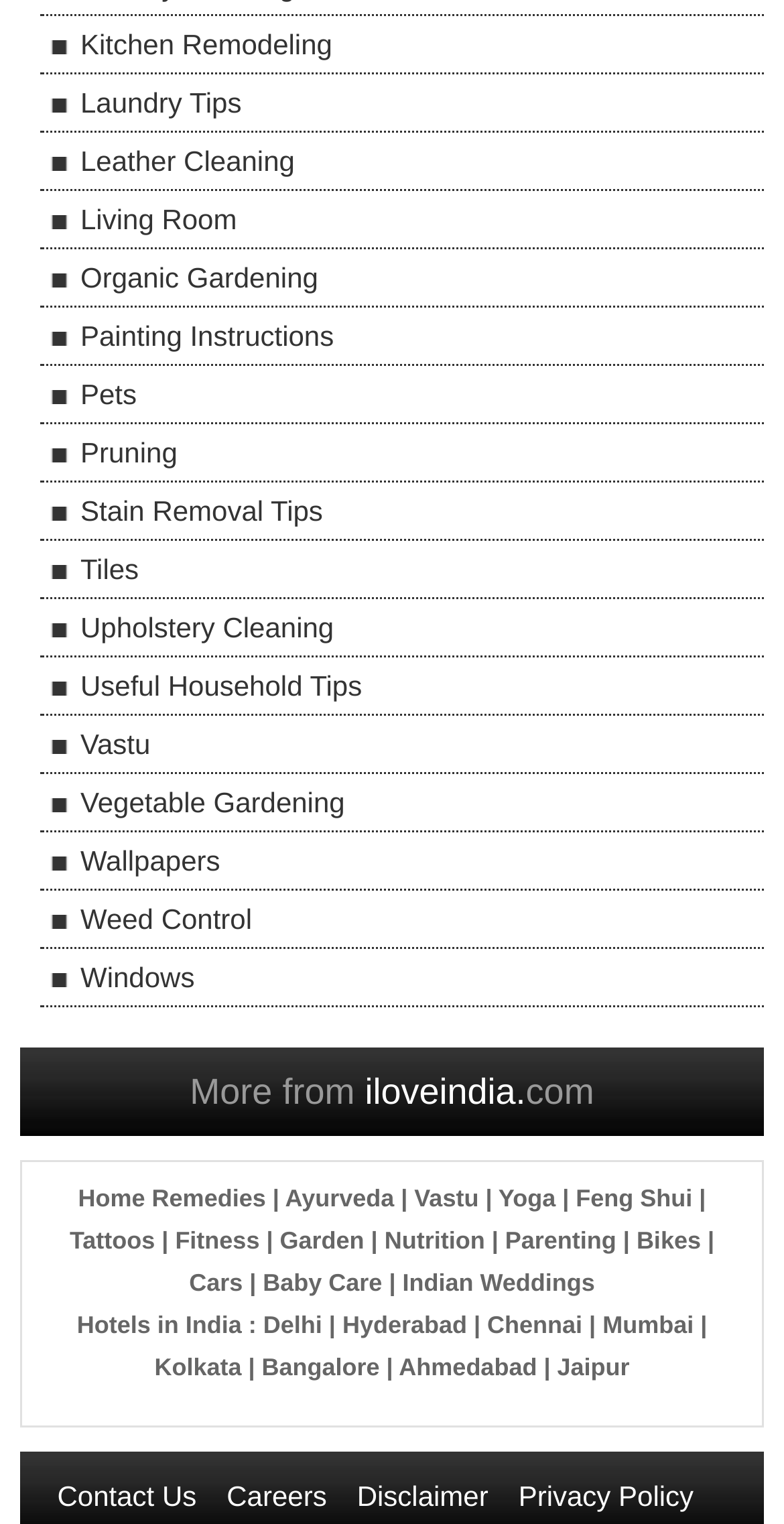What is the last link at the bottom of the webpage?
Provide a comprehensive and detailed answer to the question.

The last link at the bottom of the webpage is 'Privacy Policy', which is located at the bottom right of the webpage, with bounding box coordinates [0.661, 0.971, 0.885, 0.992].